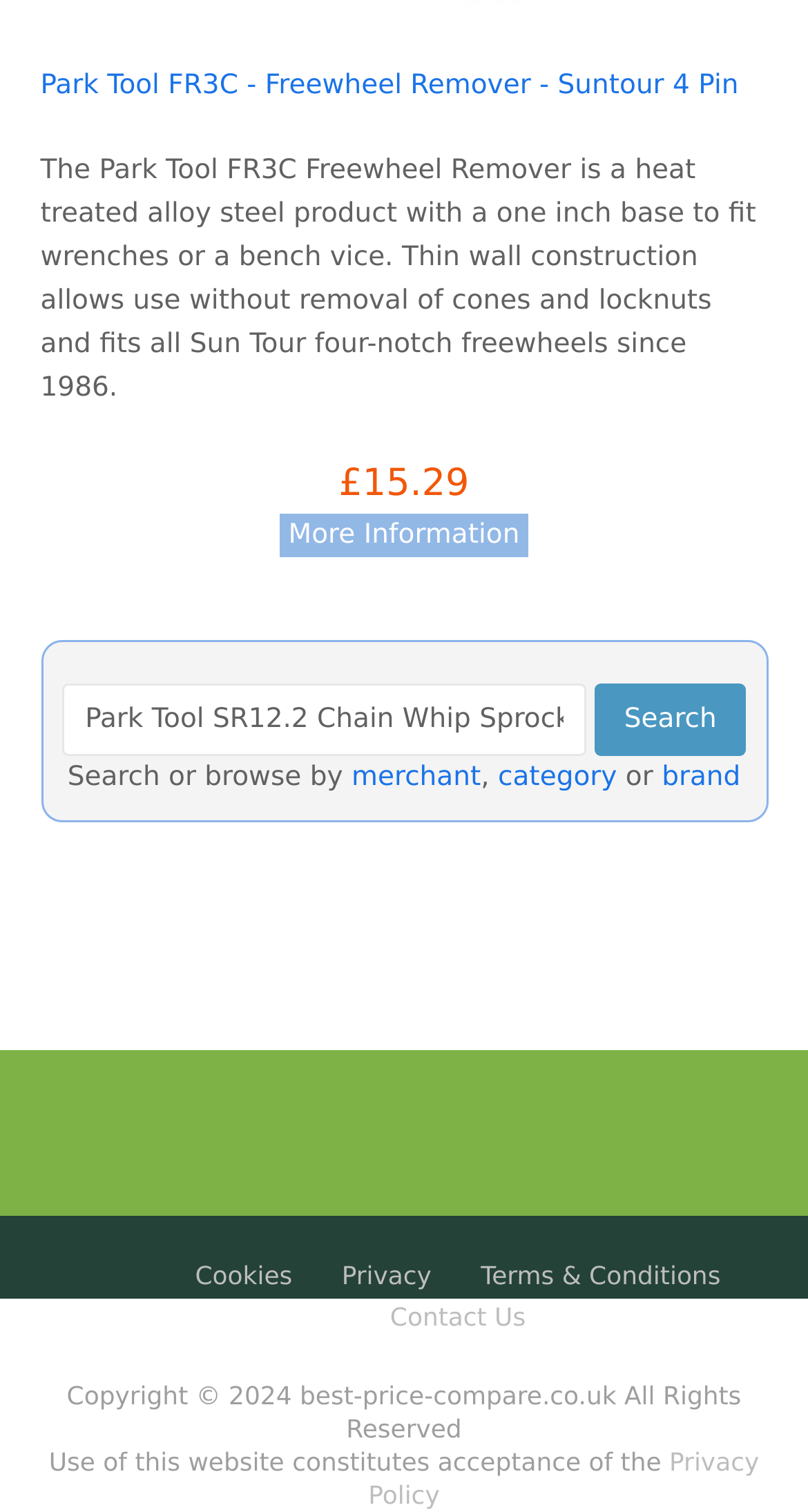Please determine the bounding box coordinates of the element to click on in order to accomplish the following task: "Get more information about Park Tool FR3C". Ensure the coordinates are four float numbers ranging from 0 to 1, i.e., [left, top, right, bottom].

[0.347, 0.339, 0.653, 0.368]